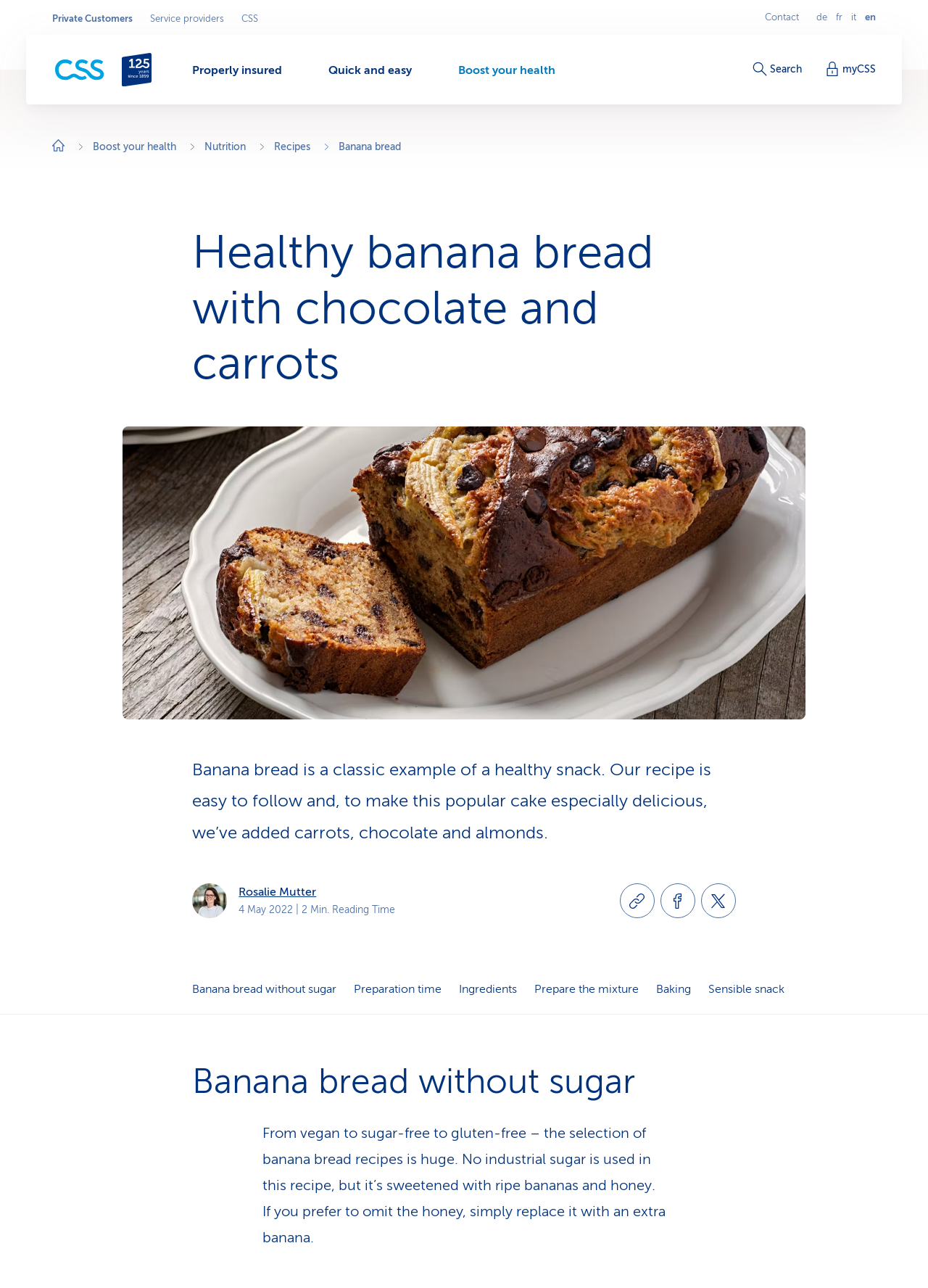Your task is to extract the text of the main heading from the webpage.

Healthy banana bread with chocolate and carrots